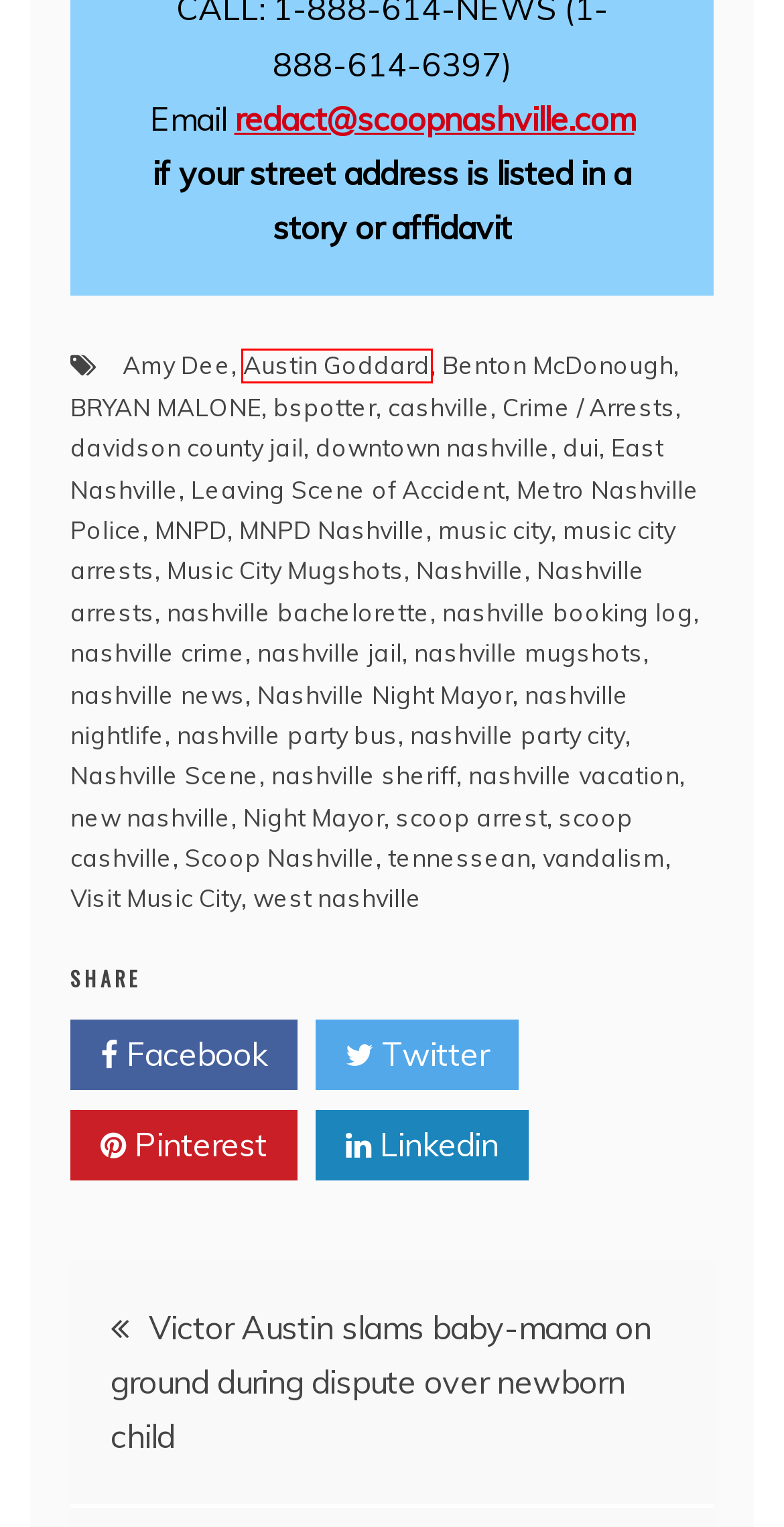You are given a screenshot depicting a webpage with a red bounding box around a UI element. Select the description that best corresponds to the new webpage after clicking the selected element. Here are the choices:
A. cashville – Downtown Nashville's Broadway Crime
B. MNPD – Downtown Nashville's Broadway Crime
C. tennessean – Downtown Nashville's Broadway Crime
D. Austin Goddard – Downtown Nashville's Broadway Crime
E. music city arrests – Downtown Nashville's Broadway Crime
F. nashville vacation – Downtown Nashville's Broadway Crime
G. scoop cashville – Downtown Nashville's Broadway Crime
H. dui – Downtown Nashville's Broadway Crime

D